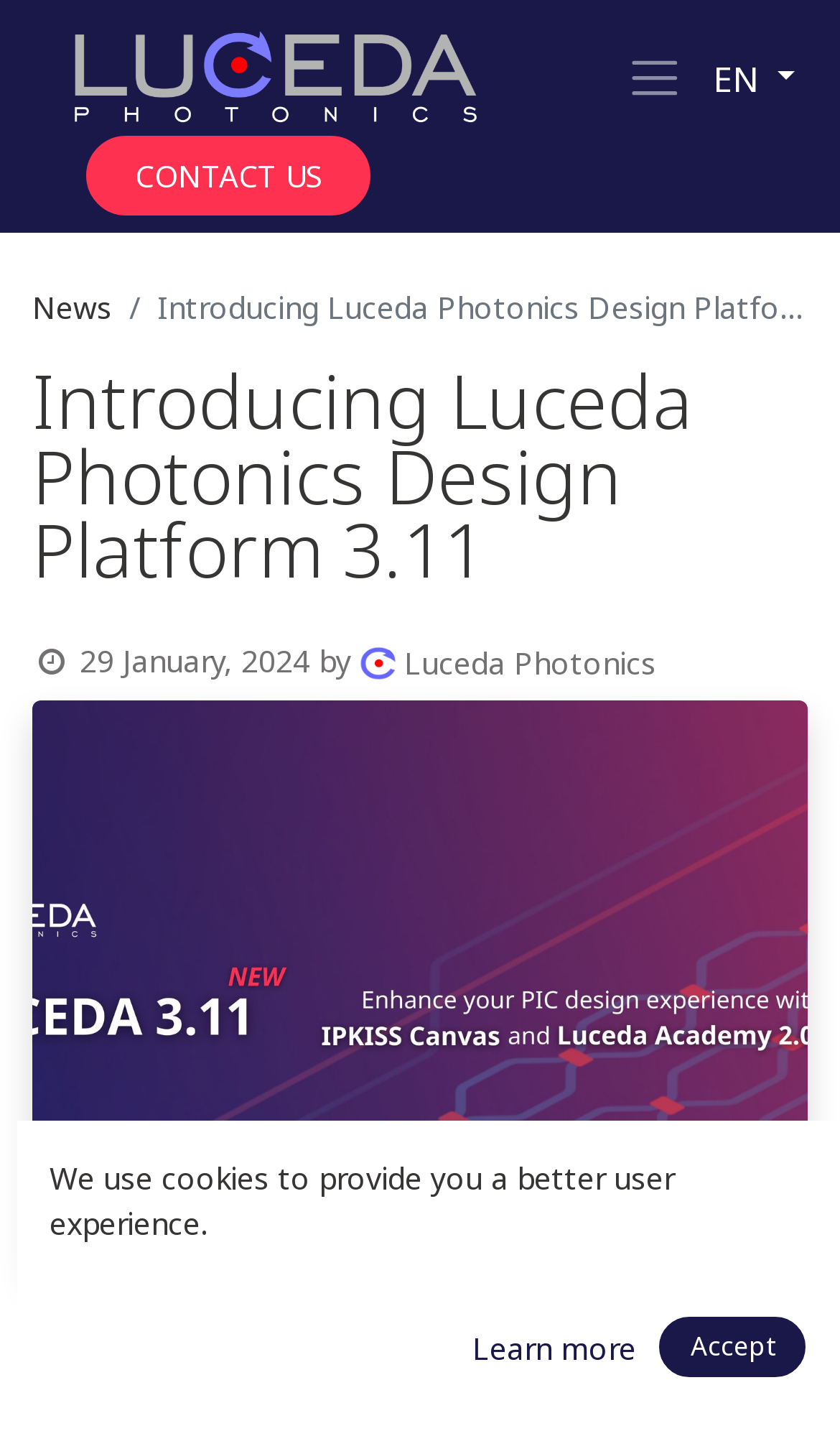What is the location of Luceda Photonics?
Using the image, elaborate on the answer with as much detail as possible.

The location of Luceda Photonics is found in the static text 'Dendermonde, Belgium - January 29, 2024' which is located at the bottom of the webpage.